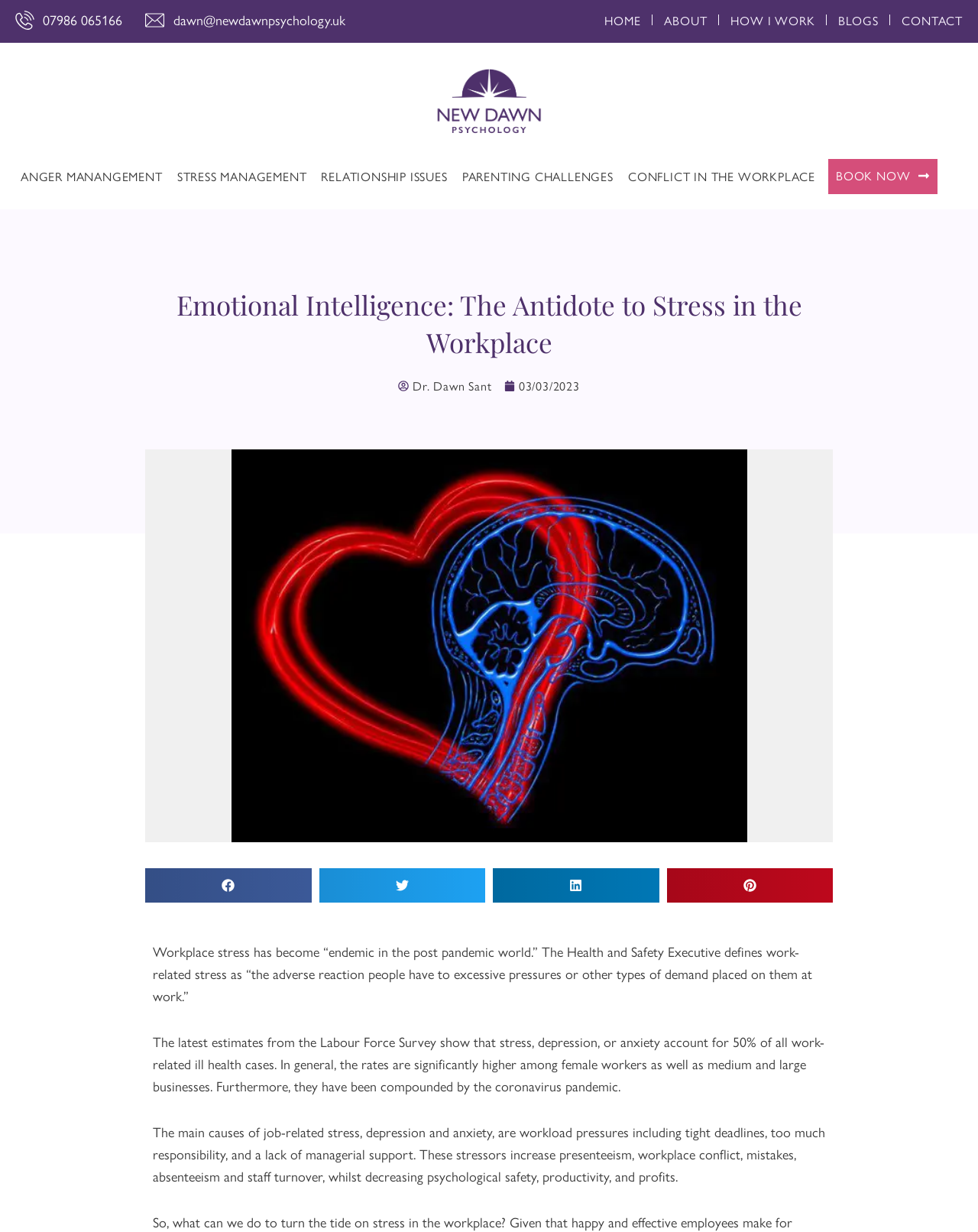Respond to the question below with a single word or phrase:
What is the name of the author?

Dr. Dawn Sant